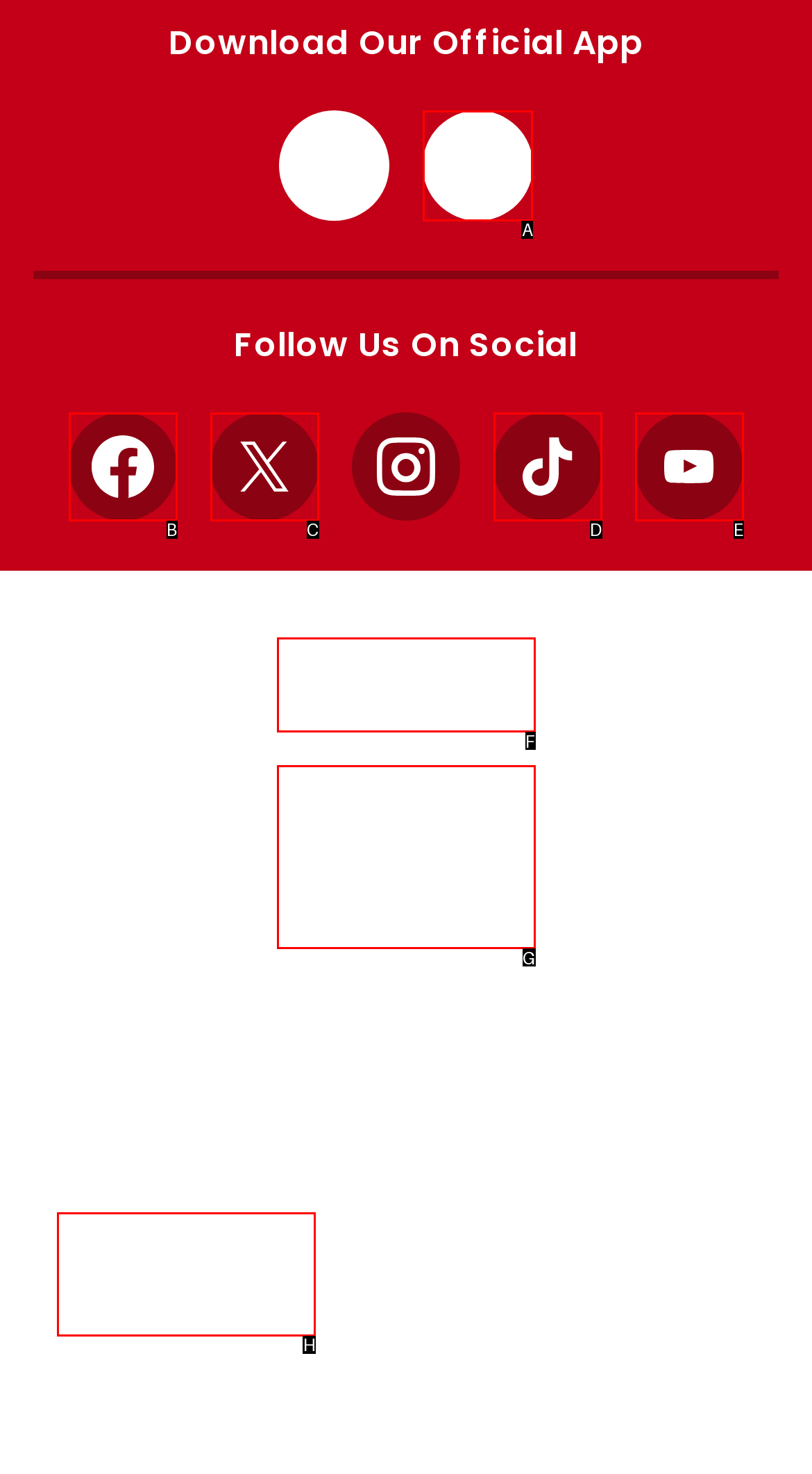Choose the letter that corresponds to the correct button to accomplish the task: Download the app from Apple store
Reply with the letter of the correct selection only.

A